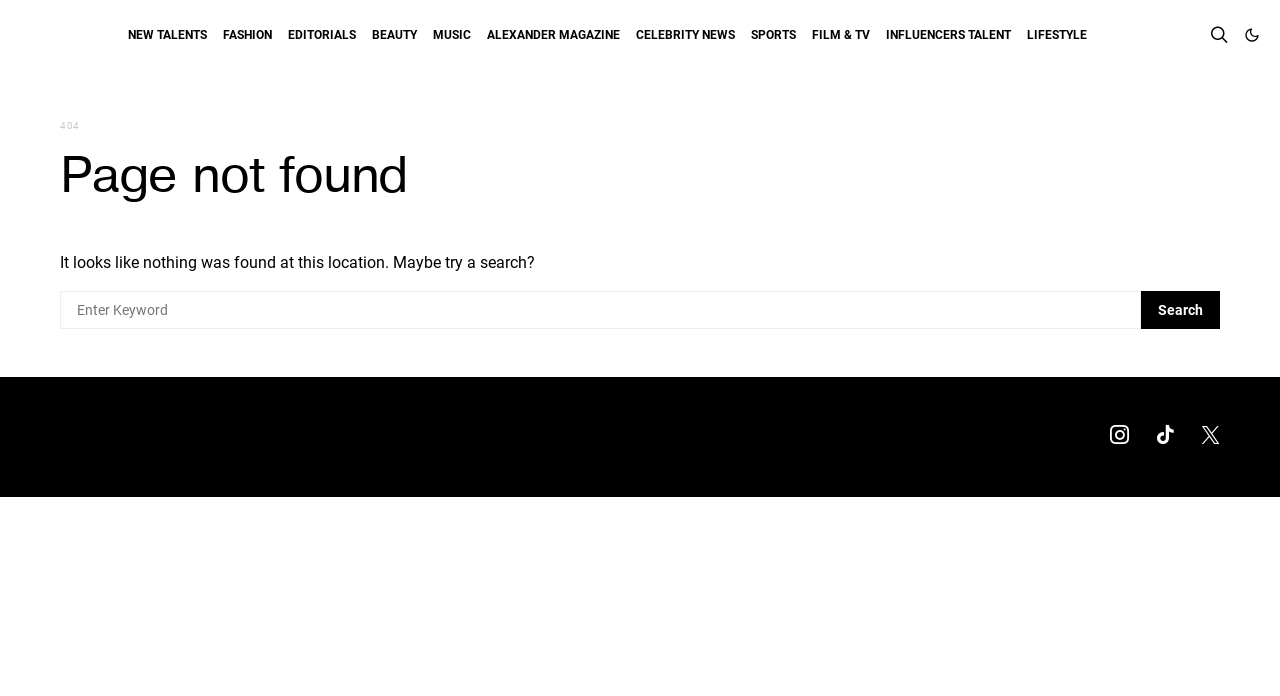From the element description: "Music", extract the bounding box coordinates of the UI element. The coordinates should be expressed as four float numbers between 0 and 1, in the order [left, top, right, bottom].

[0.338, 0.0, 0.368, 0.101]